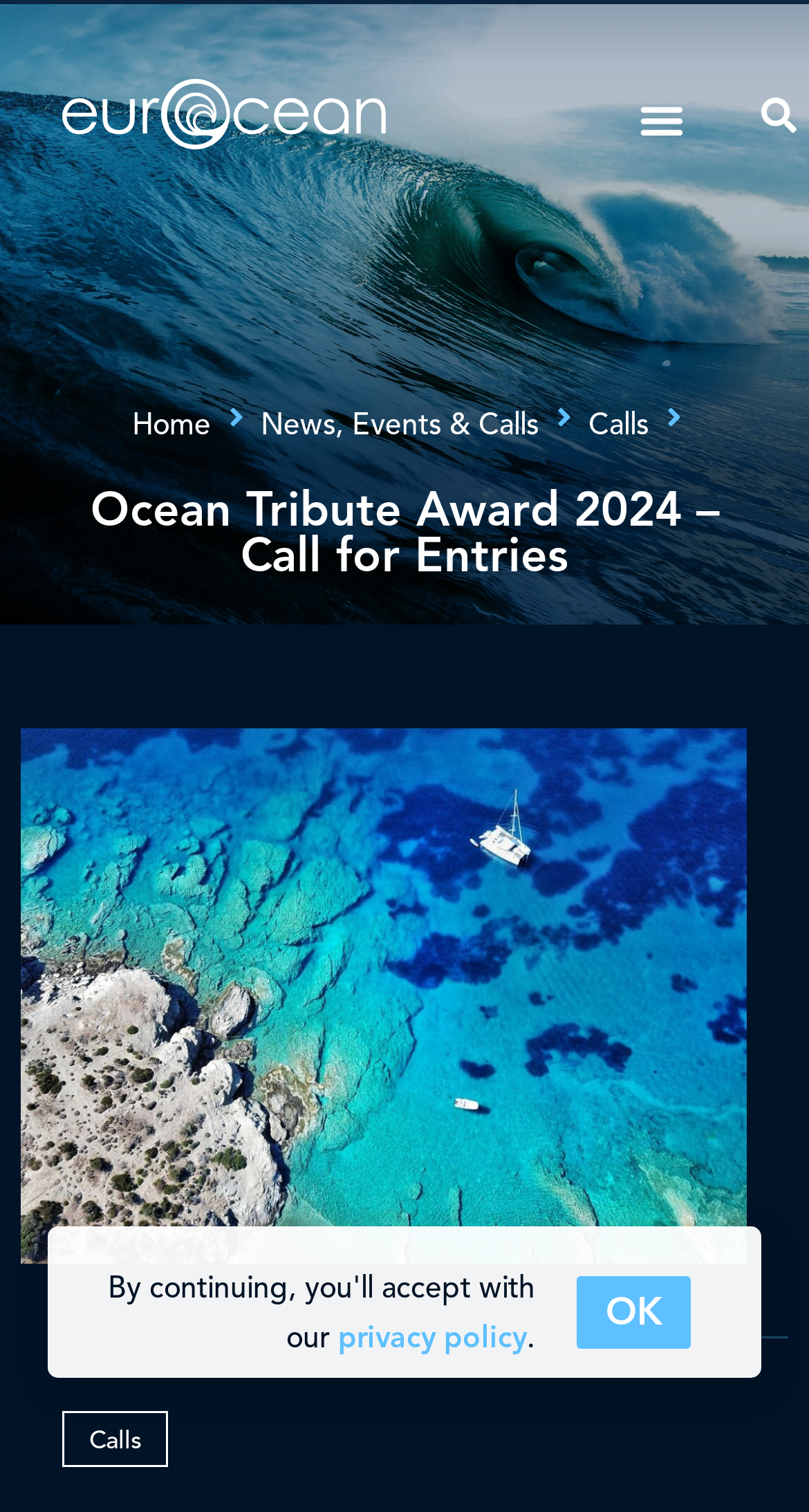Summarize the contents and layout of the webpage in detail.

The webpage is about the Ocean Tribute Award 2024, with a call for entries. At the top left, there is a link, and next to it, a button labeled "Menu Toggle". On the top right, there is another link. 

Below these elements, there are three links in a row, labeled "Home", "News, Events & Calls", and "Calls", respectively. 

Further down, there is a heading that reads "Ocean Tribute Award 2024 – Call for Entries", which spans most of the width of the page. 

At the bottom left, there is a link labeled "Calls", and at the bottom right, there is a link labeled "privacy policy" that is currently focused. Next to the "privacy policy" link, there is a static text element containing a period. 

Above these bottom elements, there is a link labeled "OK".